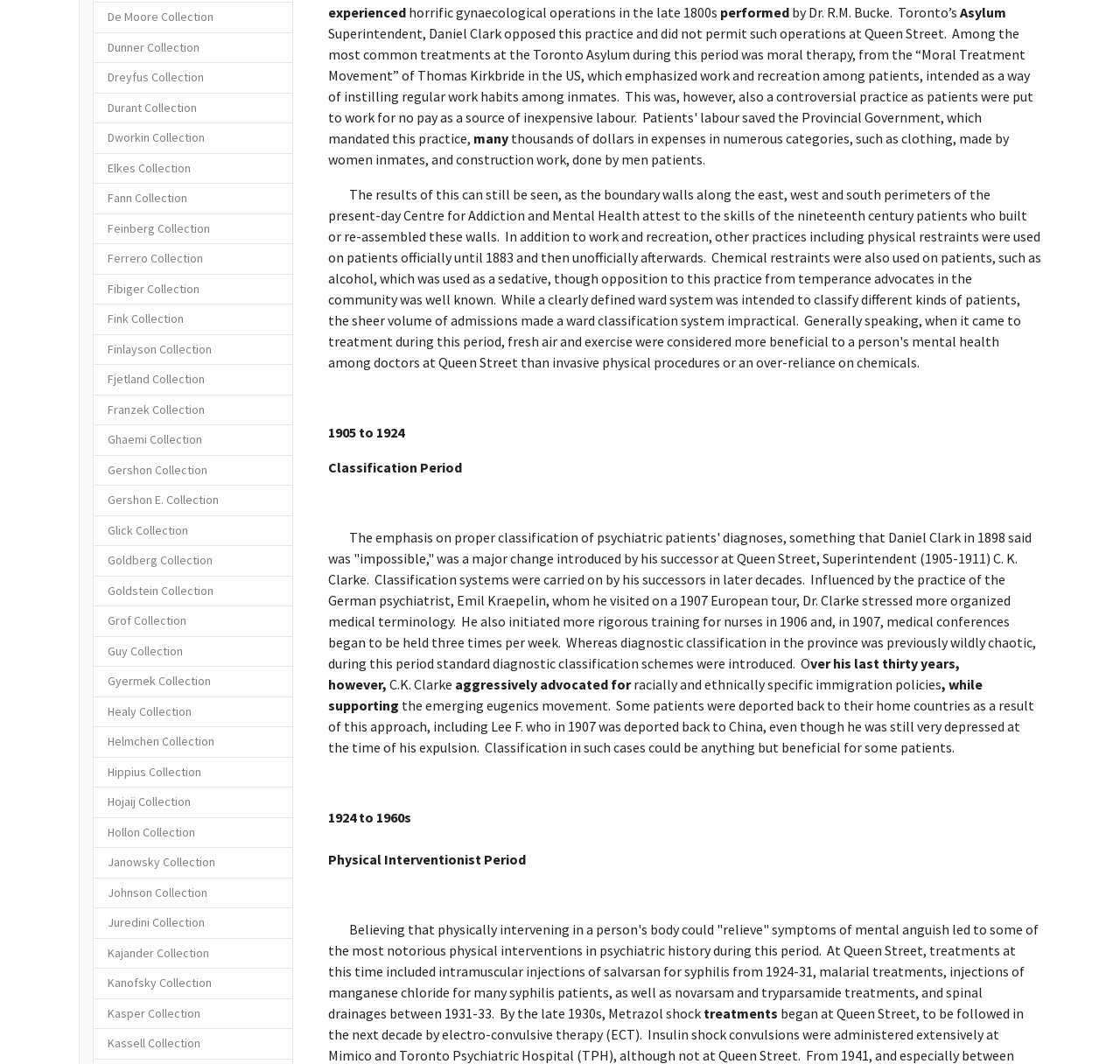What was used to treat syphilis patients between 1924-31?
Carefully analyze the image and provide a detailed answer to the question.

According to the StaticText element with a bounding box of [0.293, 0.865, 0.927, 0.96], intramuscular injections of salvarsan were used to treat syphilis patients between 1924-31 during the Physical Interventionist Period.